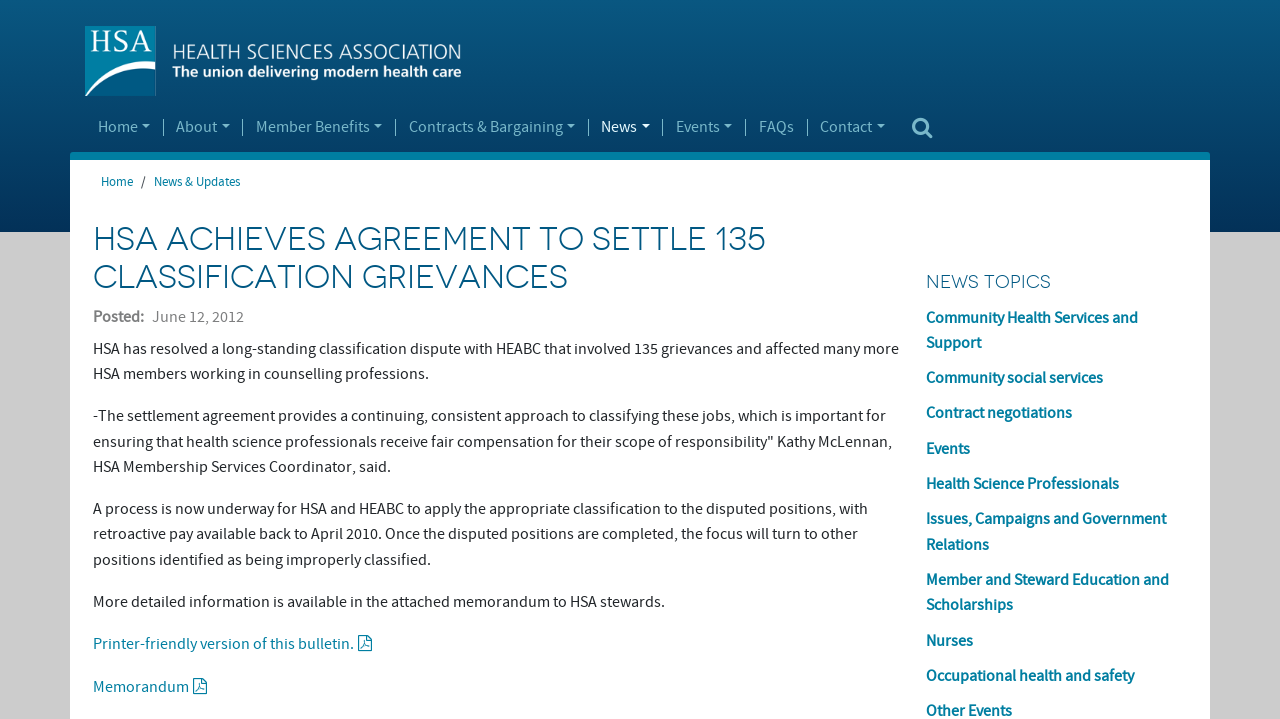Identify the bounding box coordinates of the element that should be clicked to fulfill this task: "download memorandum". The coordinates should be provided as four float numbers between 0 and 1, i.e., [left, top, right, bottom].

[0.073, 0.941, 0.162, 0.969]